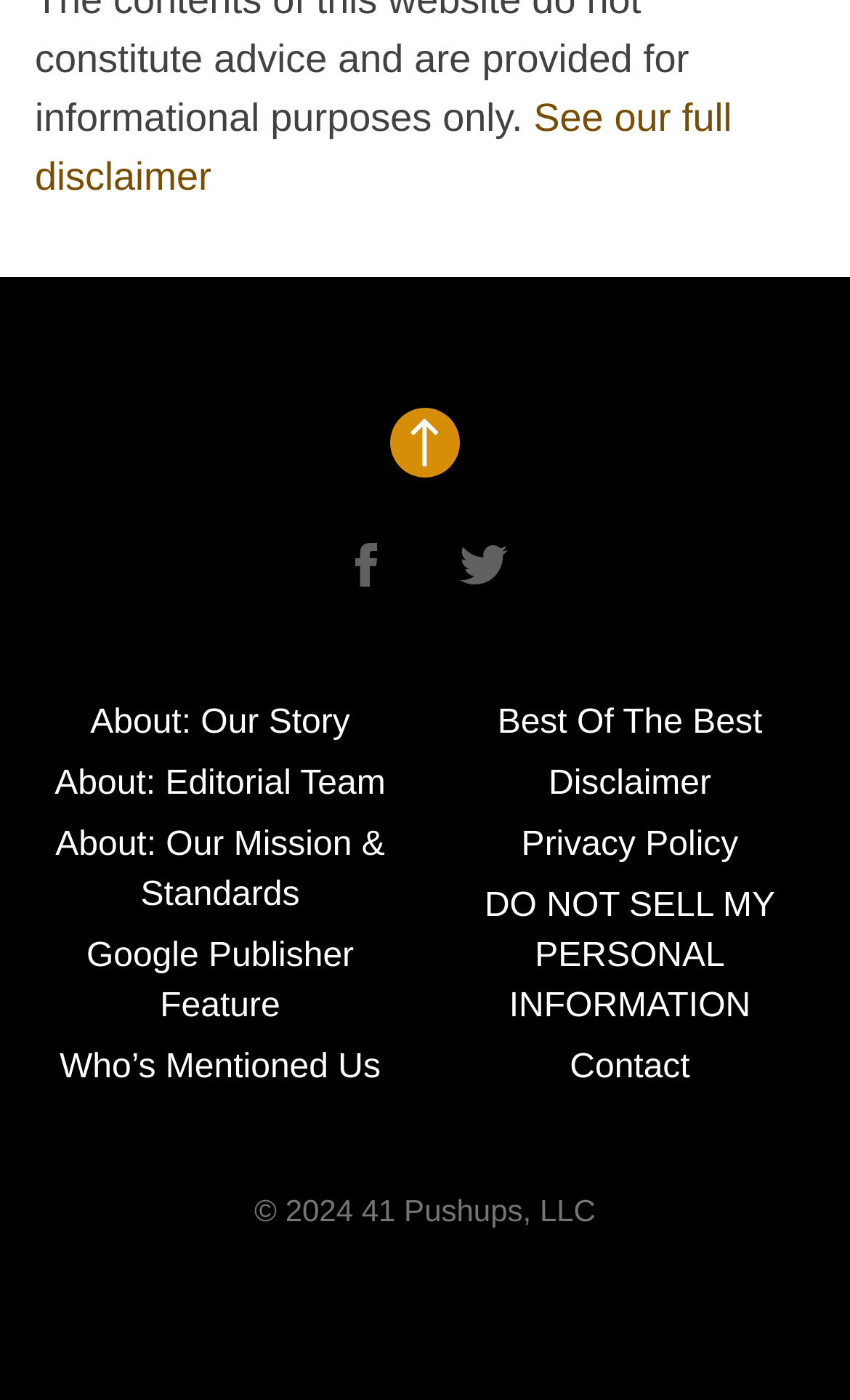Bounding box coordinates are specified in the format (top-left x, top-left y, bottom-right x, bottom-right y). All values are floating point numbers bounded between 0 and 1. Please provide the bounding box coordinate of the region this sentence describes: About: Our Mission & Standards

[0.065, 0.59, 0.453, 0.652]